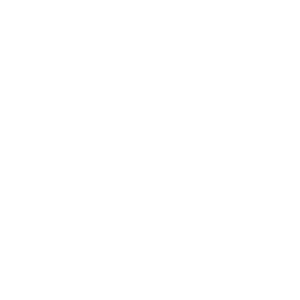Give an elaborate caption for the image.

This image likely depicts a Bakewell Tart, a classic British dessert renowned for its rich almond flavor and unique texture. Traditionally, the tart features a shortcrust pastry base, filled with a layer of jam and topped with a frangipane—a light almond-flavored sponge. The dish is often garnished with a drizzle of icing and a single cherry. Celebrated for its delightful combination of sweetness and nuttiness, the Bakewell Tart embodies the essence of British baking, making it a popular choice in home-cooked meal offerings. Enjoyed best as a sweet treat or dessert, it's a favorite among families and is typically served with a cup of tea.